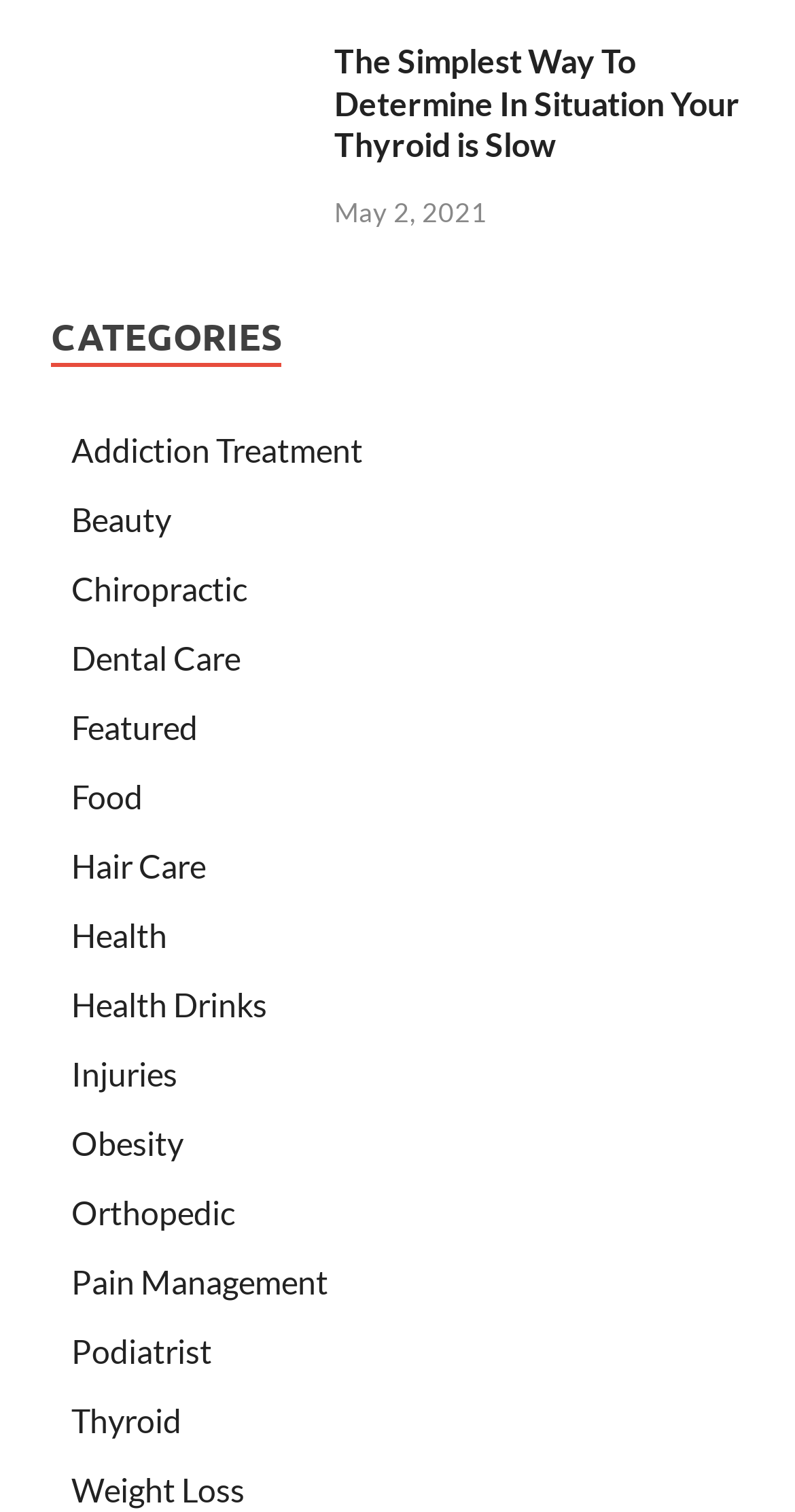Can you give a comprehensive explanation to the question given the content of the image?
Is the article related to beauty or health?

The article is related to health because the title mentions 'Thyroid', which is a health-related topic. Additionally, the category 'Thyroid' is listed under the 'Health' category, further supporting the conclusion that the article is related to health.